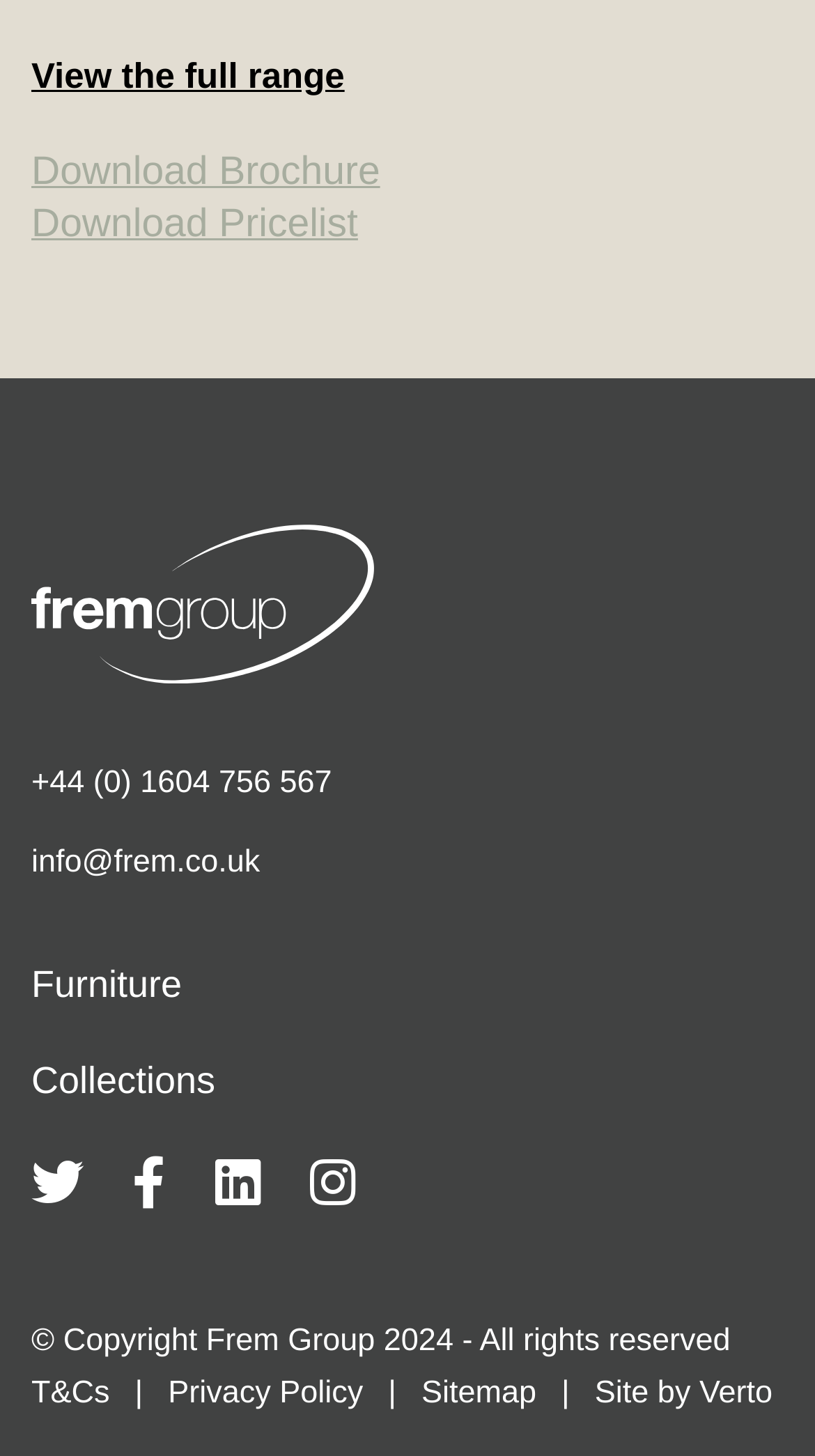Please specify the coordinates of the bounding box for the element that should be clicked to carry out this instruction: "Explore Furniture". The coordinates must be four float numbers between 0 and 1, formatted as [left, top, right, bottom].

[0.038, 0.662, 0.223, 0.691]